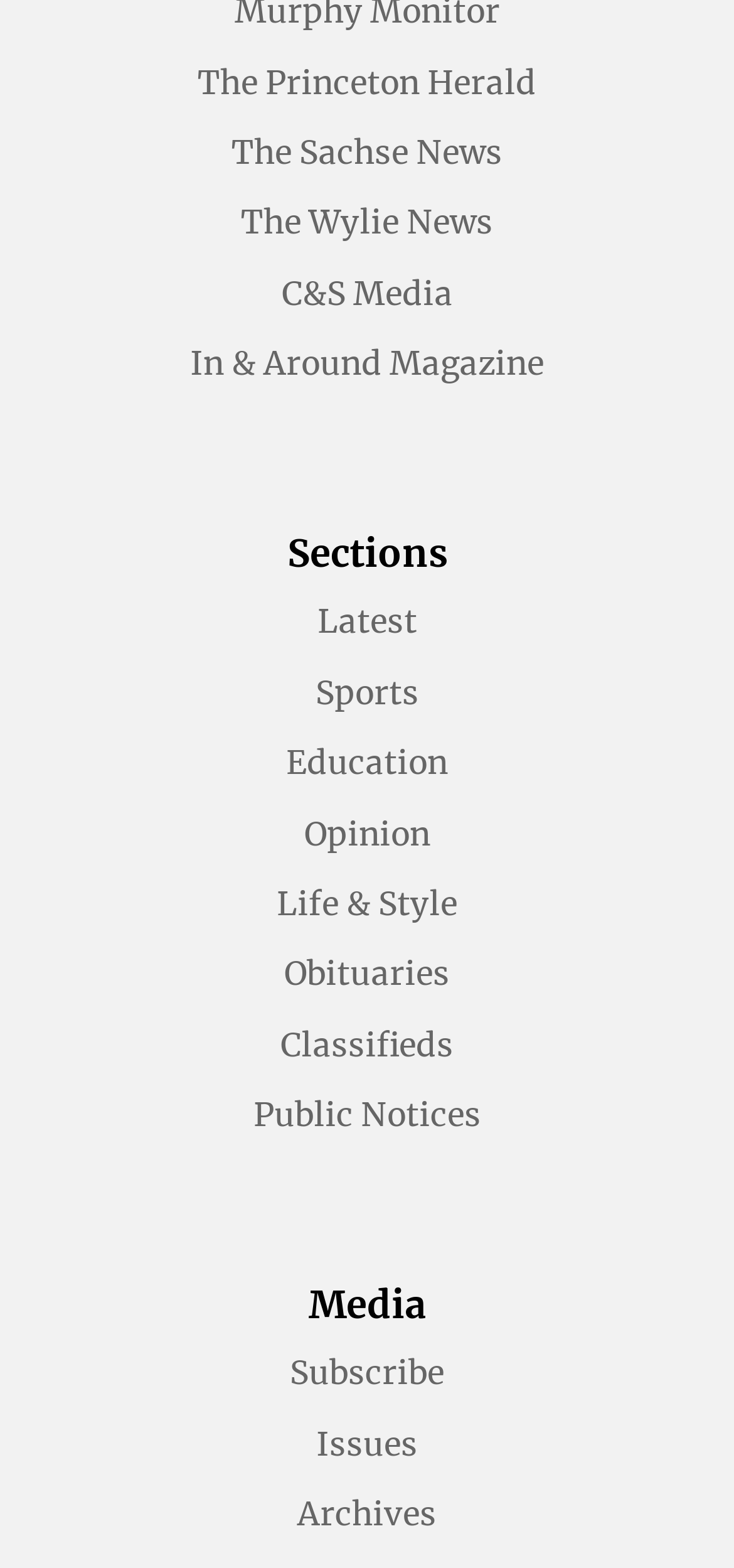What is the purpose of the 'Archives' link?
Please provide a comprehensive answer to the question based on the webpage screenshot.

The 'Archives' link is located under the 'Media' heading, which suggests that it is related to accessing past issues of the news website. Therefore, the purpose of the 'Archives' link is likely to allow users to access past issues of the news website.